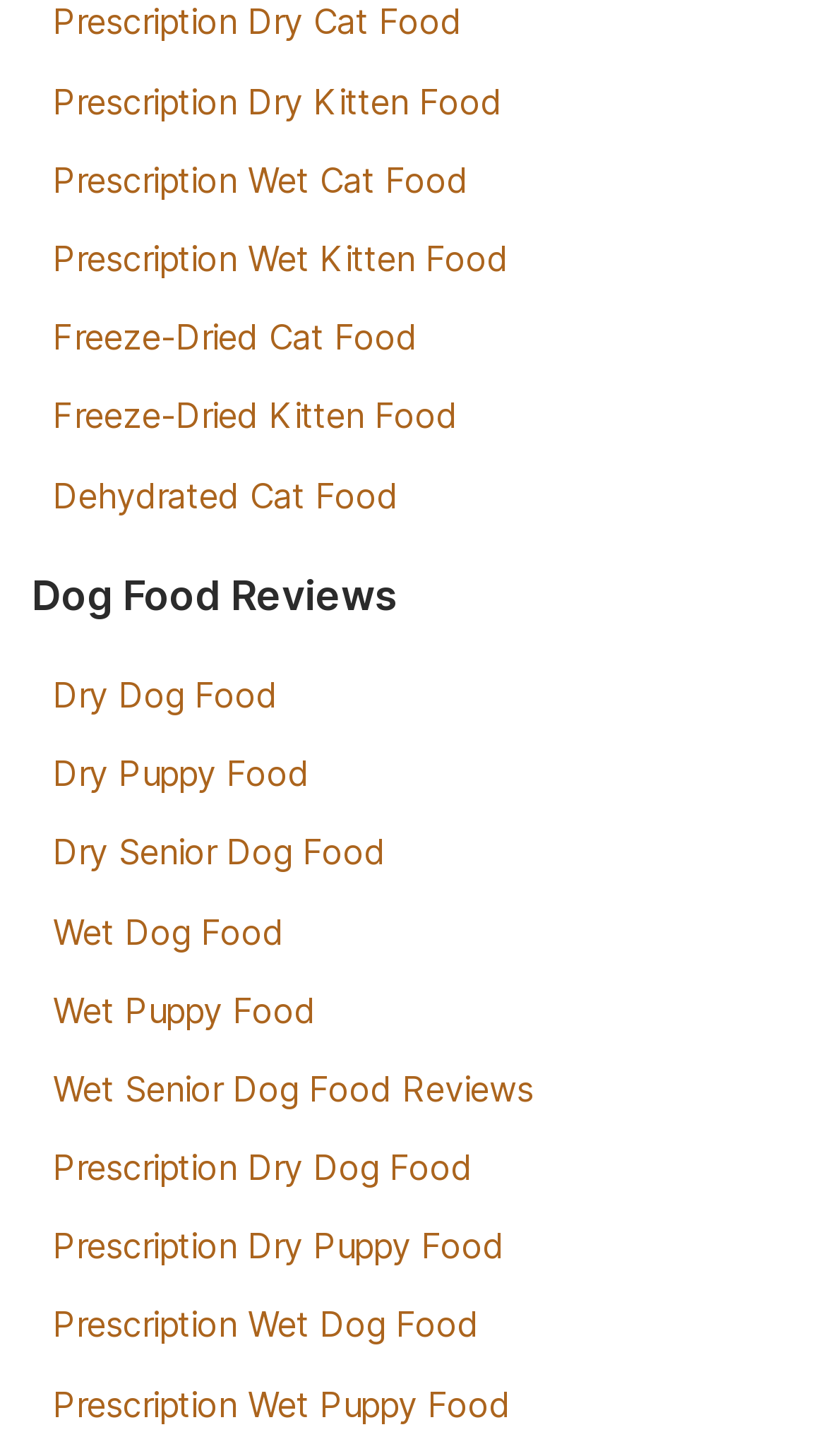Are there more types of dog food or cat food listed?
Please give a detailed answer to the question using the information shown in the image.

By counting the links on the webpage, I can see that there are twelve types of dog food listed, while there are only six types of cat food listed, so there are more types of dog food listed.